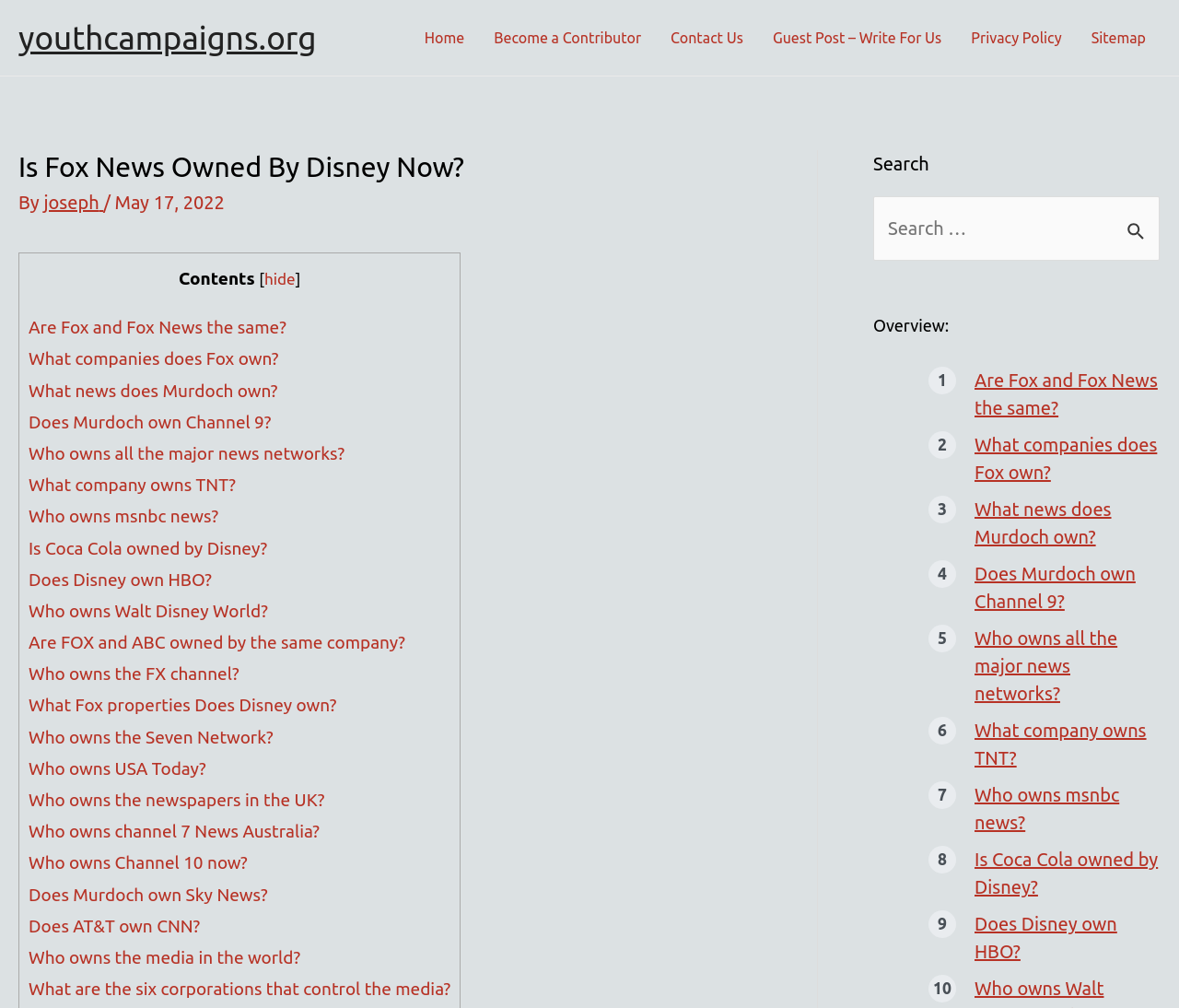Generate the title text from the webpage.

Is Fox News Owned By Disney Now?